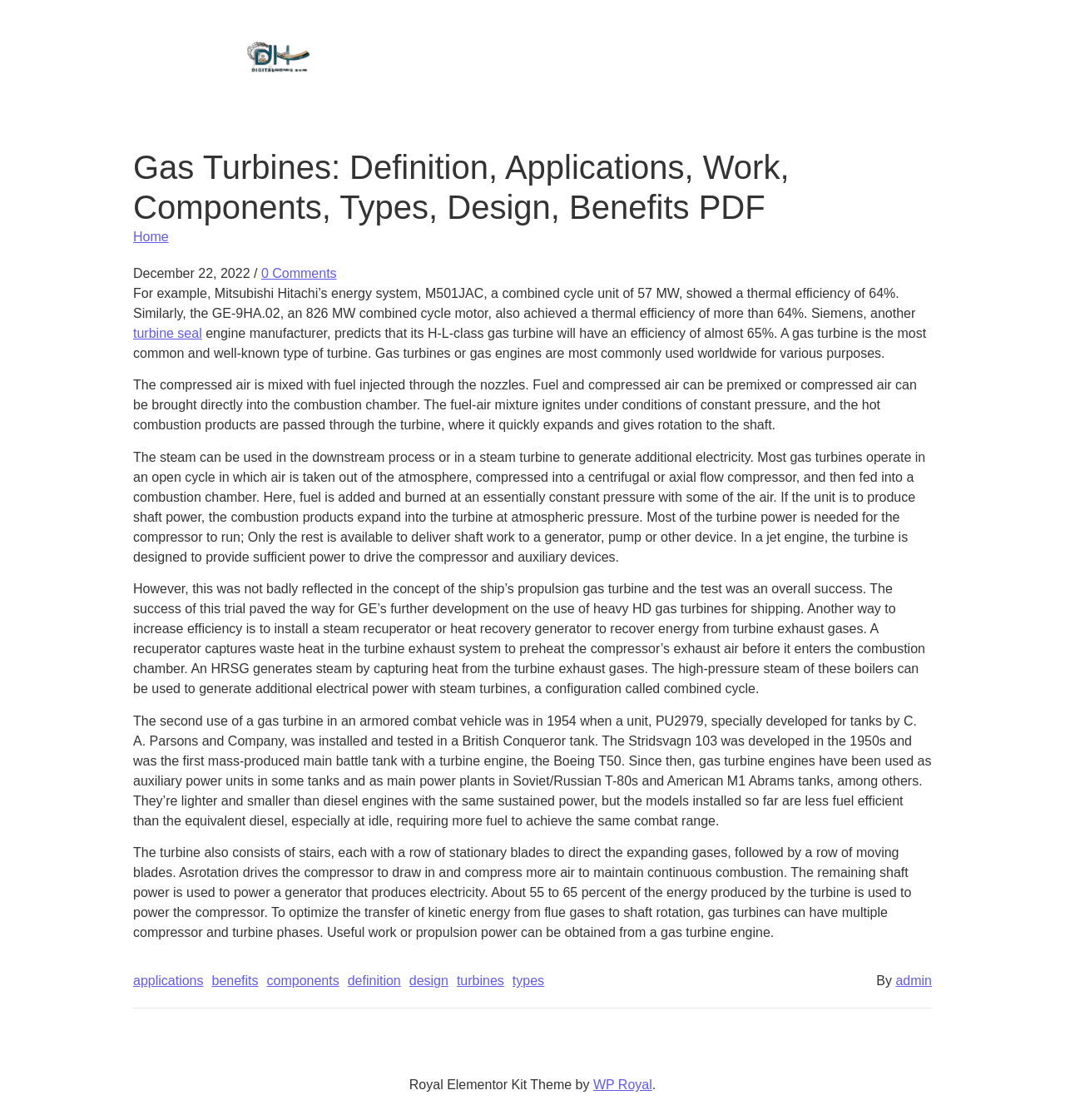Create an elaborate caption that covers all aspects of the webpage.

The webpage is about gas turbines, providing a comprehensive overview of their definition, applications, work, components, types, design, and benefits. At the top, there is a header section with a title "Gas Turbines: Definition, Applications, Work, Components, Types, Design, Benefits PDF" and a link to the "Home" page. Below the header, there is a section with a date "December 22, 2022" and a link to "0 Comments".

The main content of the webpage is an article that discusses the efficiency of gas turbines, citing examples from Mitsubishi Hitachi and GE. The article explains the working principle of gas turbines, including the compression of air, fuel injection, and combustion, which generates power. It also discusses the use of steam recuperators or heat recovery generators to increase efficiency.

The article is divided into several paragraphs, each discussing a specific aspect of gas turbines, such as their use in armored combat vehicles, their advantages, and their components. There are several links scattered throughout the article, including "turbine seal" and "applications".

At the bottom of the webpage, there is a footer section with links to related topics, including "applications", "benefits", "components", "definition", "design", "turbines", and "types". There is also a section with a copyright notice and a link to "WP Royal".